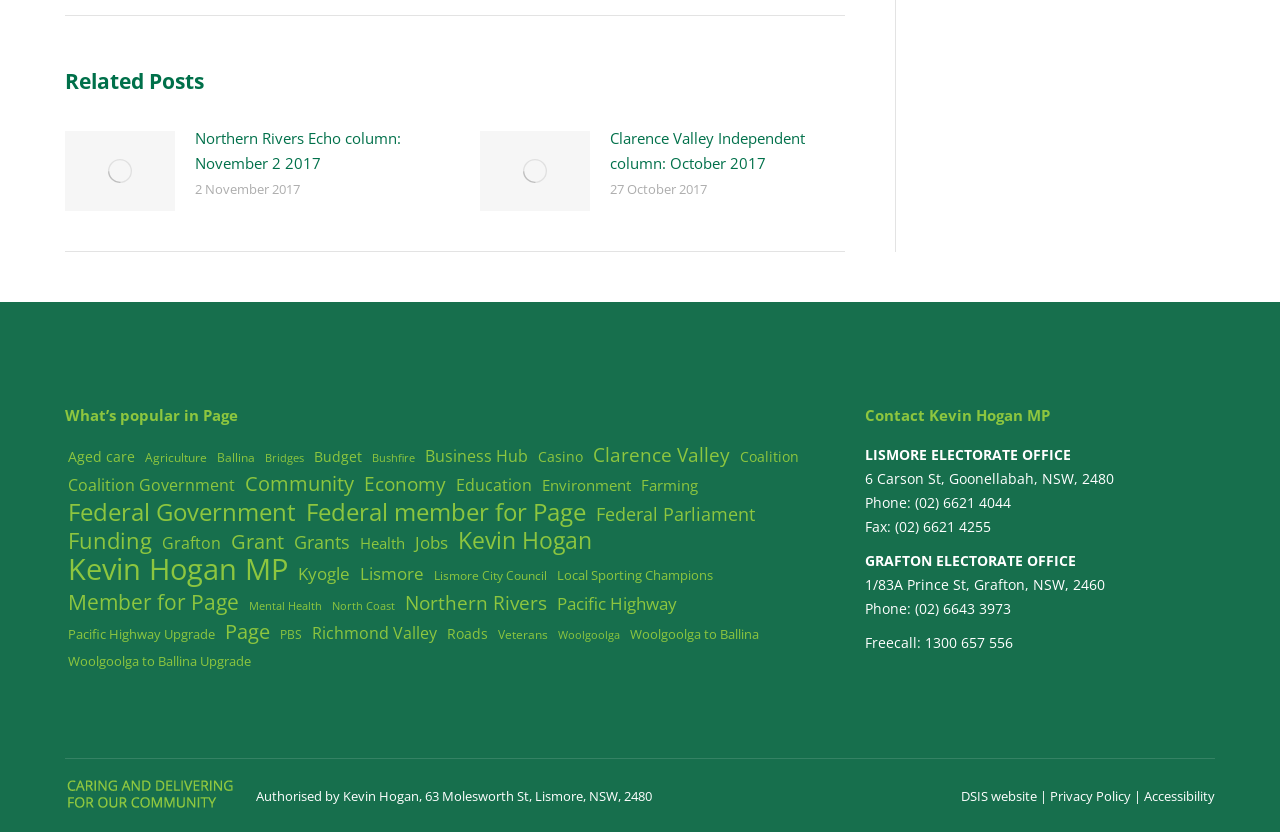Answer the question below with a single word or a brief phrase: 
What is the topic of the article 'Northern Rivers Echo column: November 2 2017'?

Northern Rivers Echo